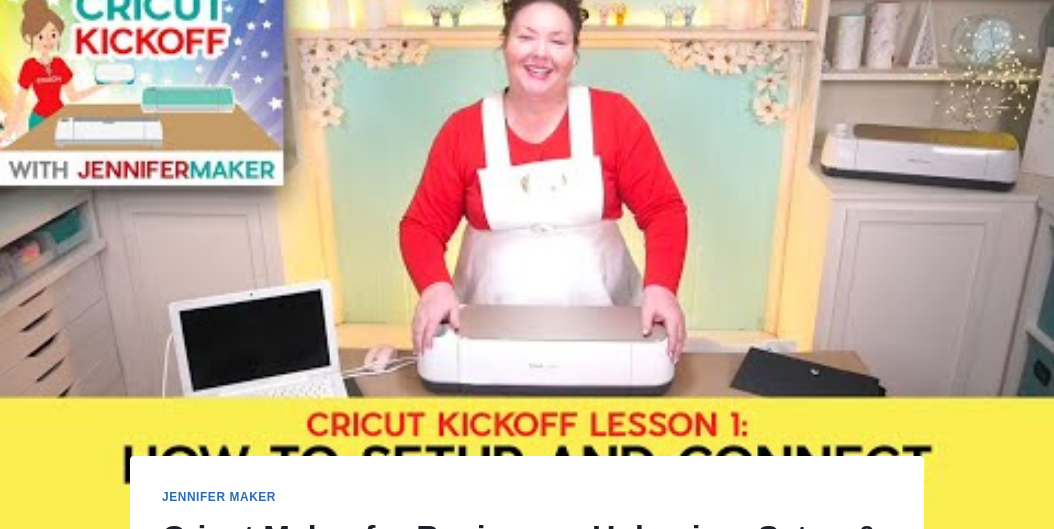Give a detailed account of everything present in the image.

In this vibrant image from the Cricut Kickoff series, Jennifer Maker enthusiastically guides beginners on how to set up and connect the Cricut Maker machine. Dressed in a red shirt and a white apron, she stands at a well-organized crafting table with the sleek Cricut Maker prominently displayed. The workspace features a laptop, various crafting supplies, and a serene pastel backdrop, creating an inviting atmosphere for new crafters. The colorful title overlay reads "CRICUT KICKOFF LESSON 1: HOW TO SETUP AND CONNECT," setting the stage for an engaging tutorial. This lesson aims to empower viewers with the knowledge they need to start their journey into crafting with Cricut tools.